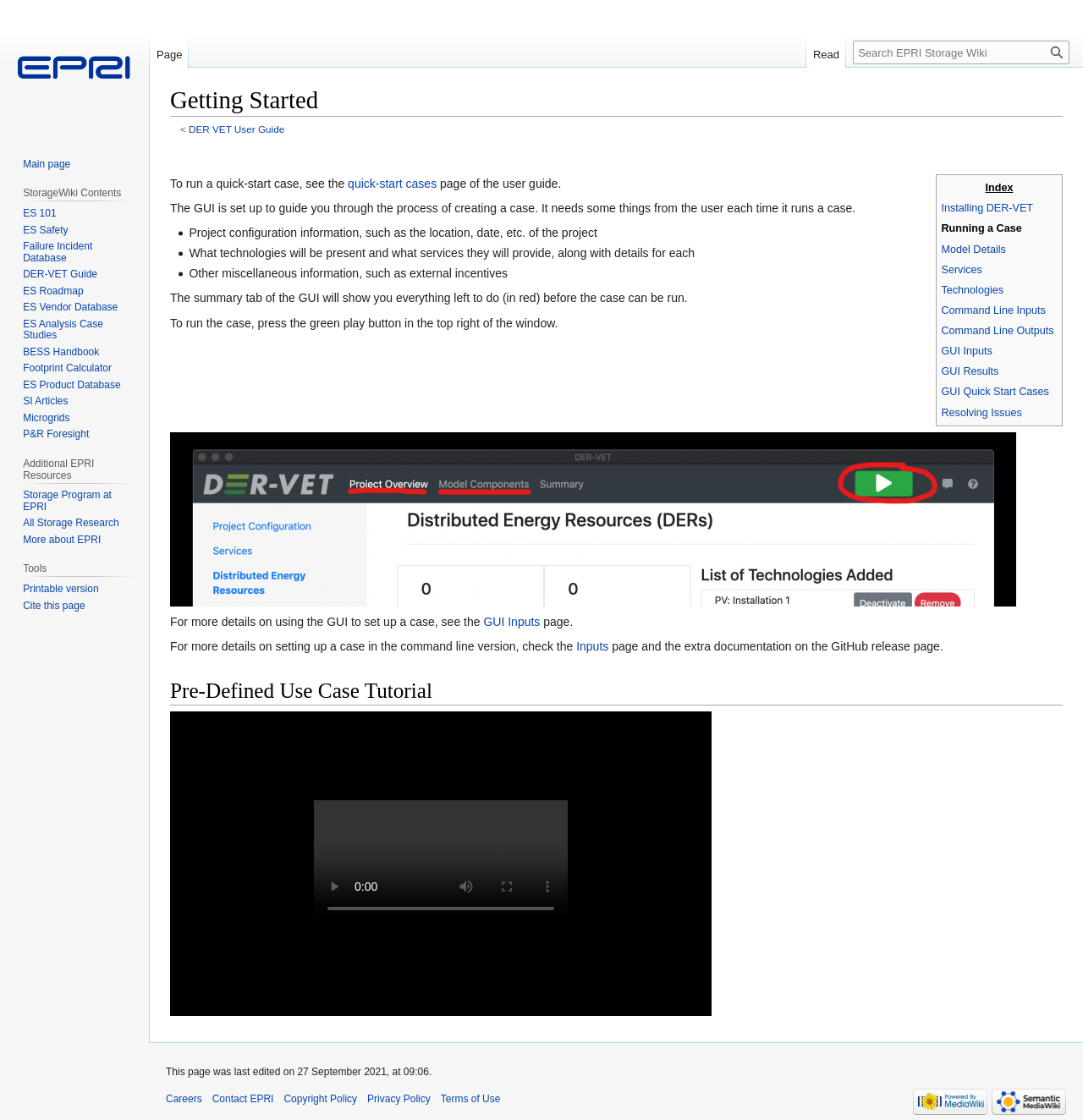Identify the bounding box coordinates of the clickable region required to complete the instruction: "Watch the video tutorial". The coordinates should be given as four float numbers within the range of 0 and 1, i.e., [left, top, right, bottom].

[0.157, 0.635, 0.657, 0.907]